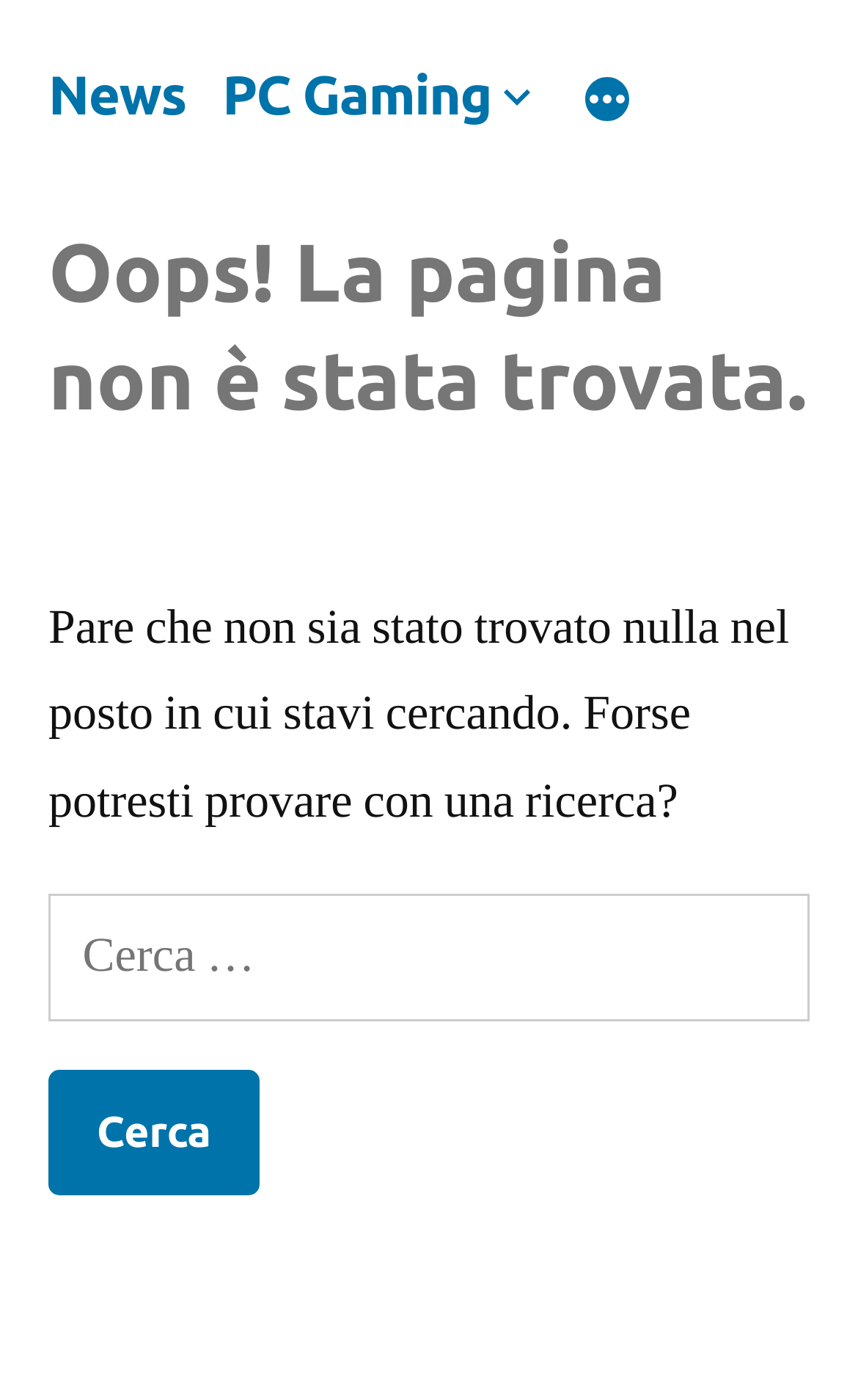Using a single word or phrase, answer the following question: 
What is the purpose of the search box?

To search for something